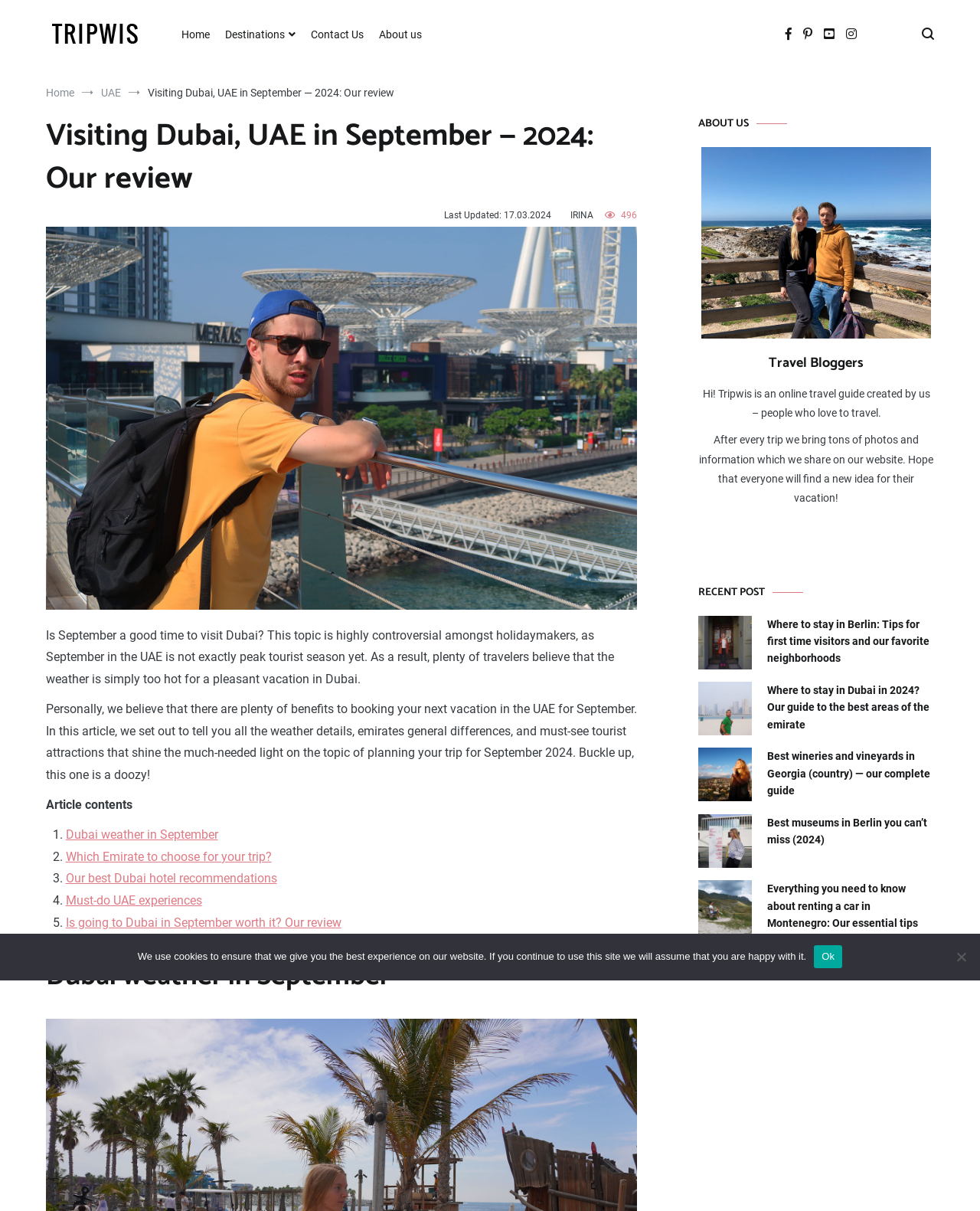Kindly determine the bounding box coordinates for the area that needs to be clicked to execute this instruction: "Check the 'Must-do UAE experiences'".

[0.067, 0.738, 0.206, 0.75]